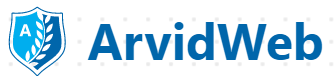What surrounds the stylized letter 'A' in the logo?
Based on the screenshot, answer the question with a single word or phrase.

Laurel wreath